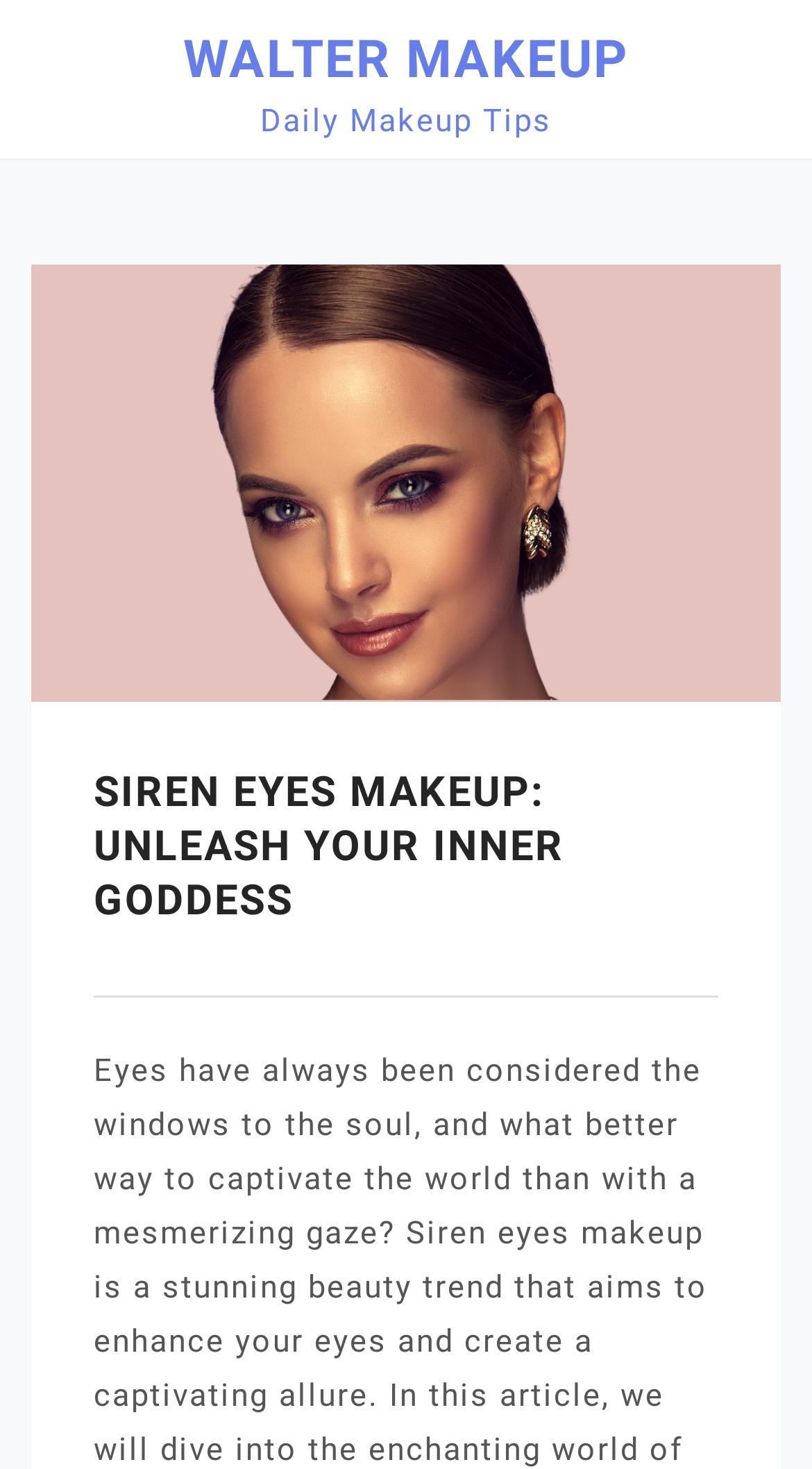Provide the bounding box coordinates of the HTML element described by the text: "Walter Makeup".

[0.226, 0.02, 0.774, 0.061]